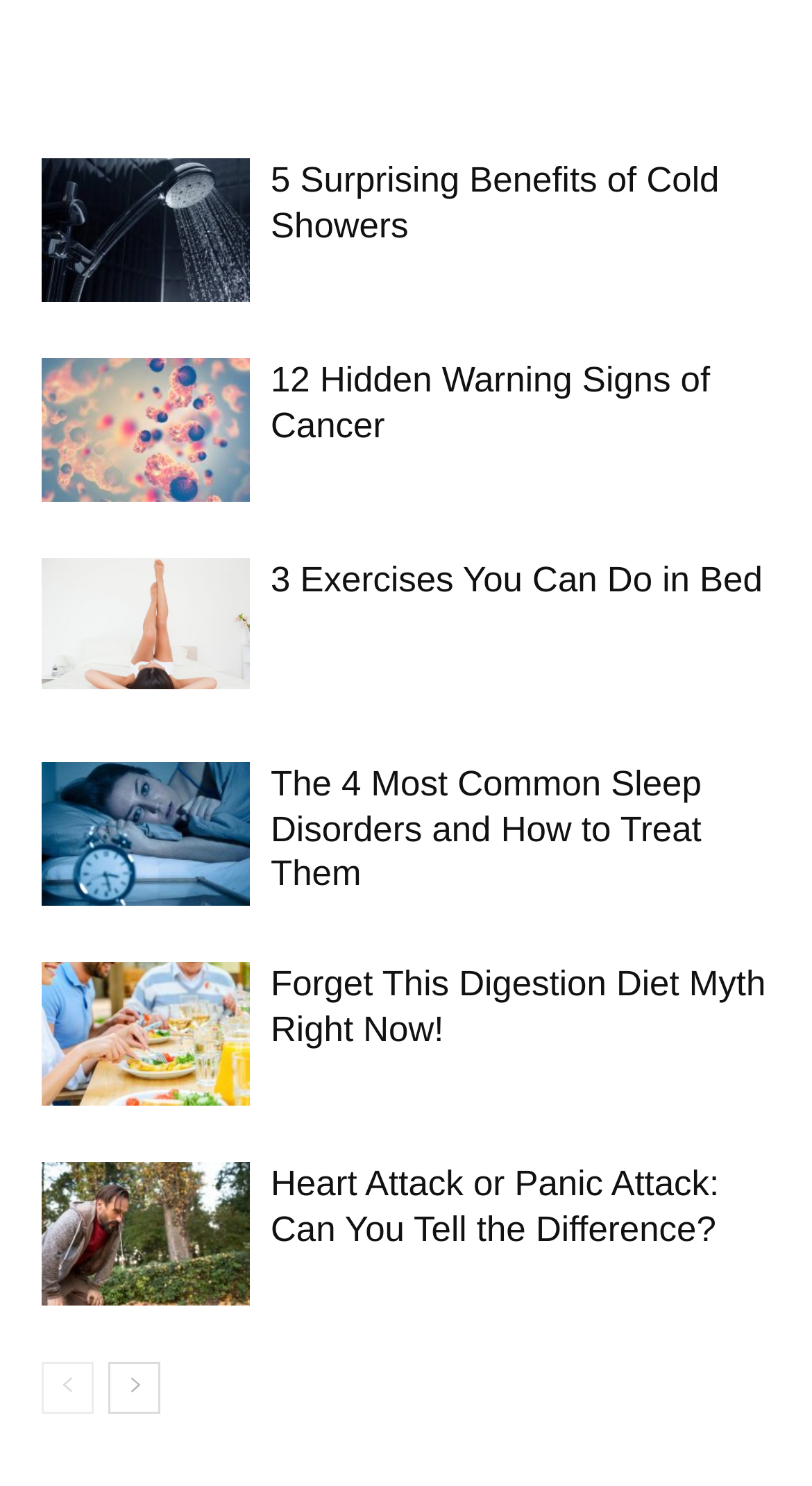What is the purpose of the links at the bottom?
Answer with a single word or phrase by referring to the visual content.

Navigation